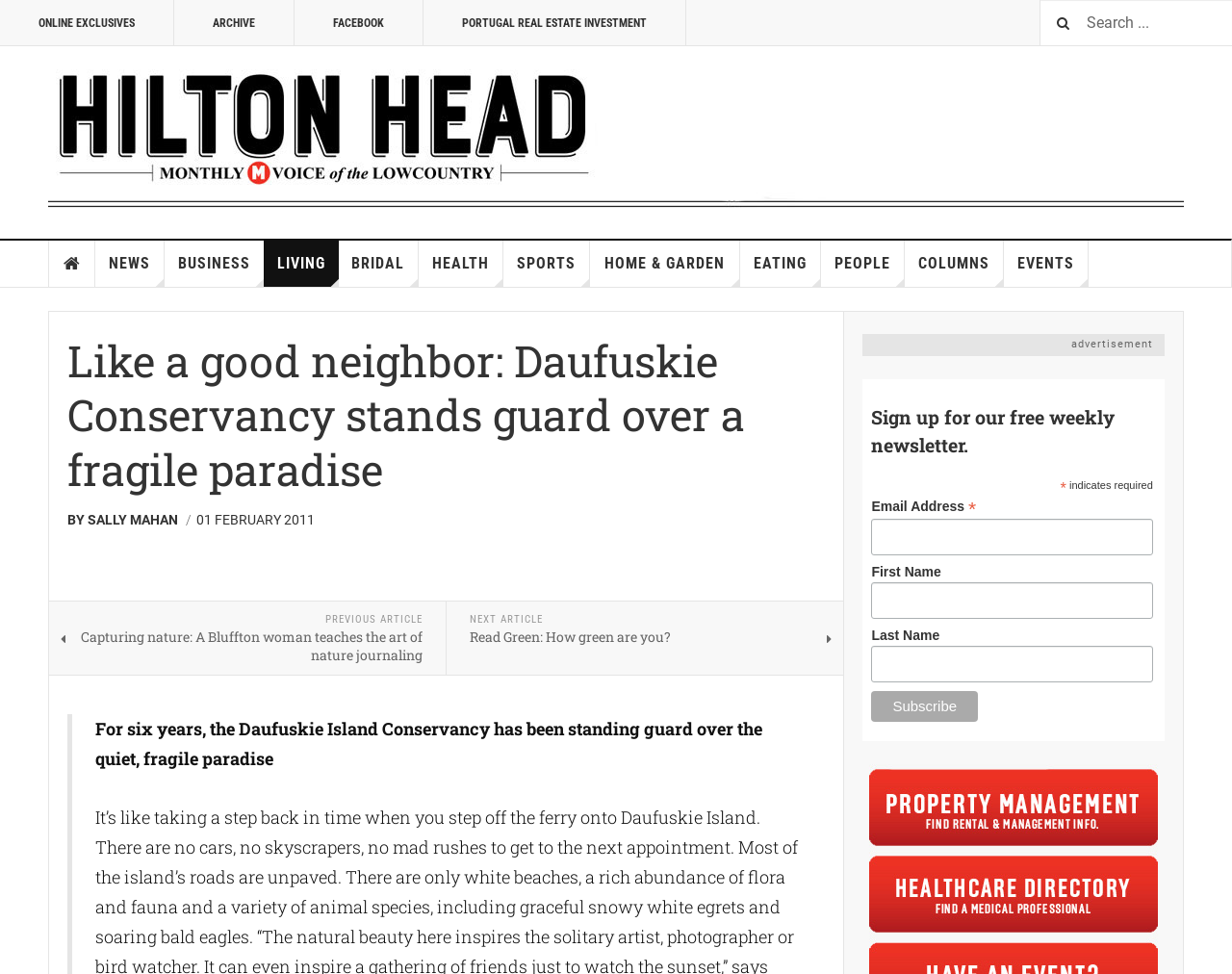When was the article published?
Could you answer the question with a detailed and thorough explanation?

I found the answer by looking at the time element with the text '01 FEBRUARY 2011', which suggests that the article was published on this date.